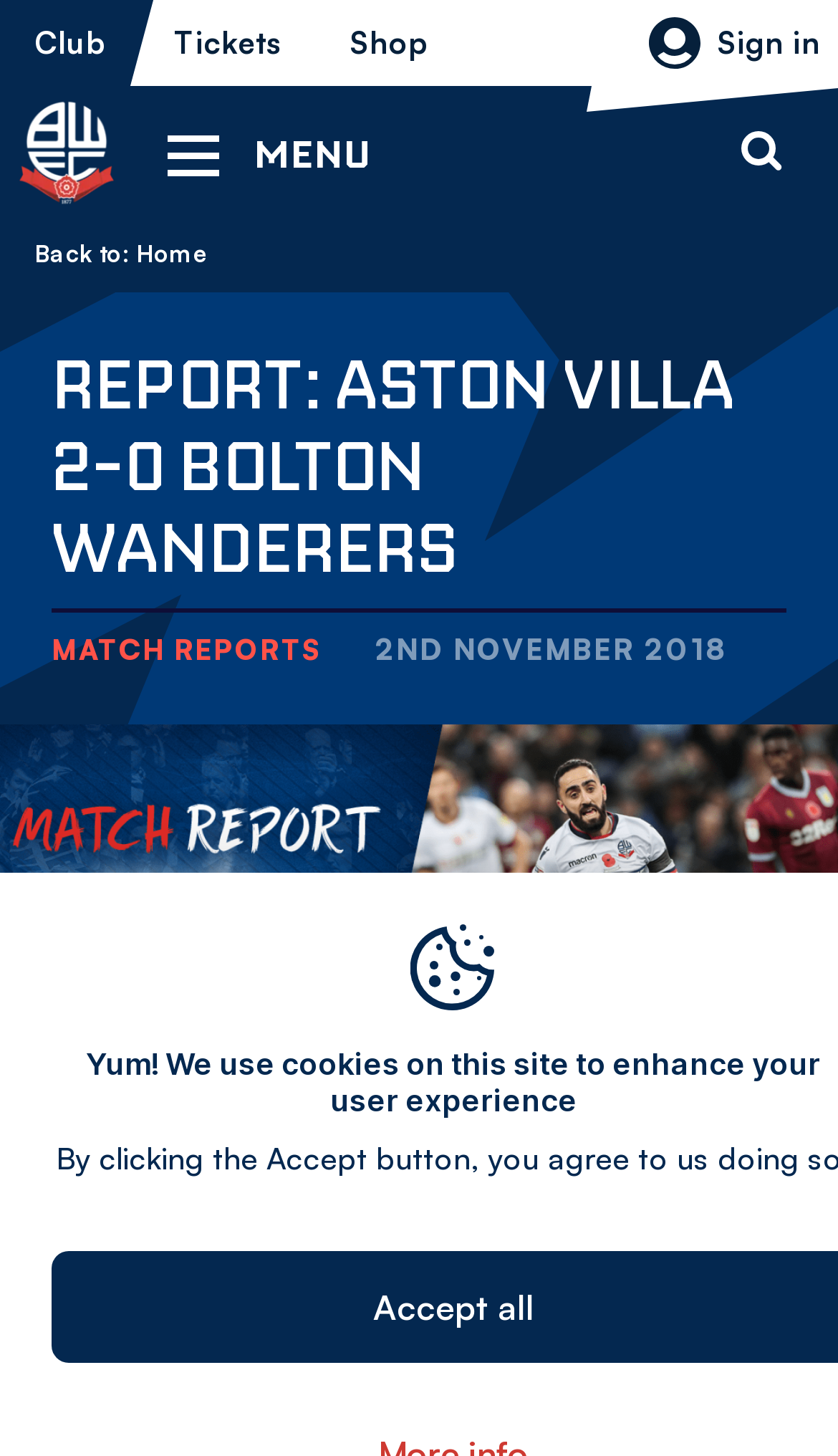Generate a thorough caption that explains the contents of the webpage.

The webpage is about a match report between Aston Villa and Bolton Wanderers, with the title "REPORT: ASTON VILLA 2-0 BOLTON WANDERERS" prominently displayed. 

At the top left corner, there is a link to skip to the main content, followed by a link to the homepage of Bolton Wanderers FC, accompanied by the club's logo. 

Below these links, there are three main navigation links: "Club", "Tickets", and "Shop", which are aligned horizontally across the top of the page. 

To the right of these links, there is a button to toggle the account menu, which includes an image and a "Sign in" text. 

Further to the right, there is another button to toggle the site navigation, with a "MENU" text. 

At the top right corner, there is a button to toggle the search function. 

Below the navigation links, there is a breadcrumb navigation section, which includes a link to go back to the home page. 

The main content of the page is divided into two sections. The left section contains the match report, with a heading that summarizes the result of the match, "Bolton Wanderers fell to a 2-0 defeat against Aston Villa in the Sky Bet Championship on Friday evening, with Jack Grealish and James Chester scoring the goals for the Villans." 

Below the heading, there is a large image that takes up most of the page. 

To the right of the image, there is a smaller image, which appears to be a related graphic or icon.